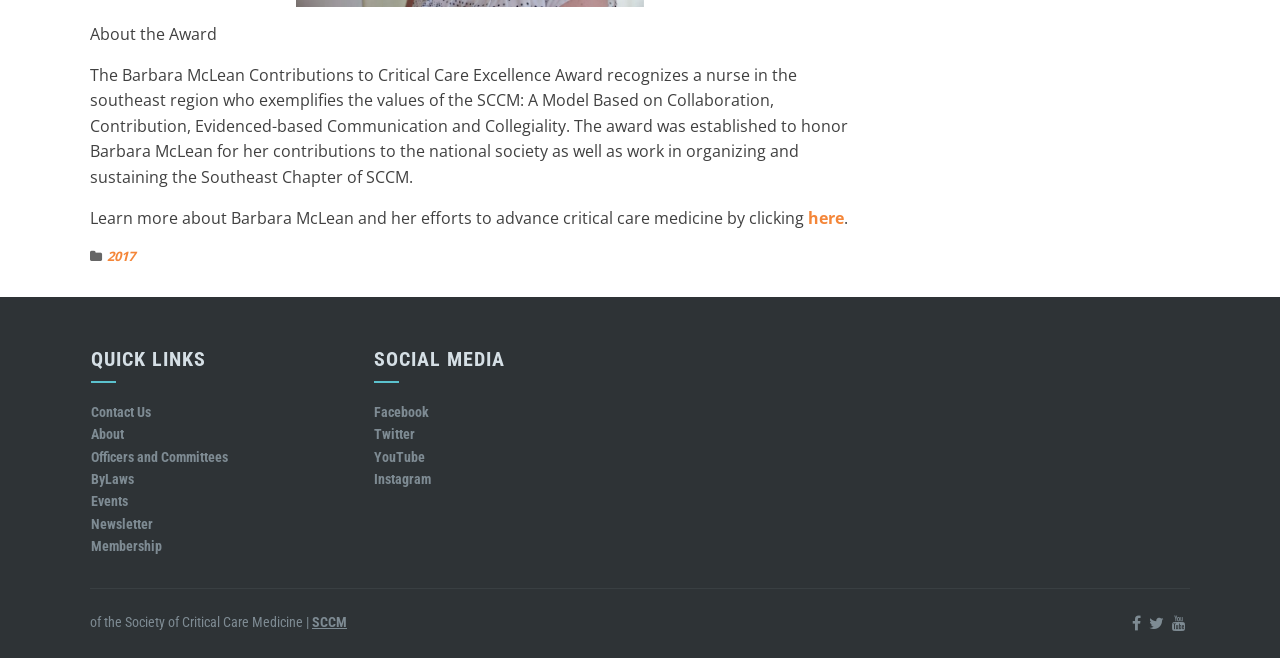Locate the bounding box for the described UI element: "Officers and Committees". Ensure the coordinates are four float numbers between 0 and 1, formatted as [left, top, right, bottom].

[0.071, 0.682, 0.178, 0.706]